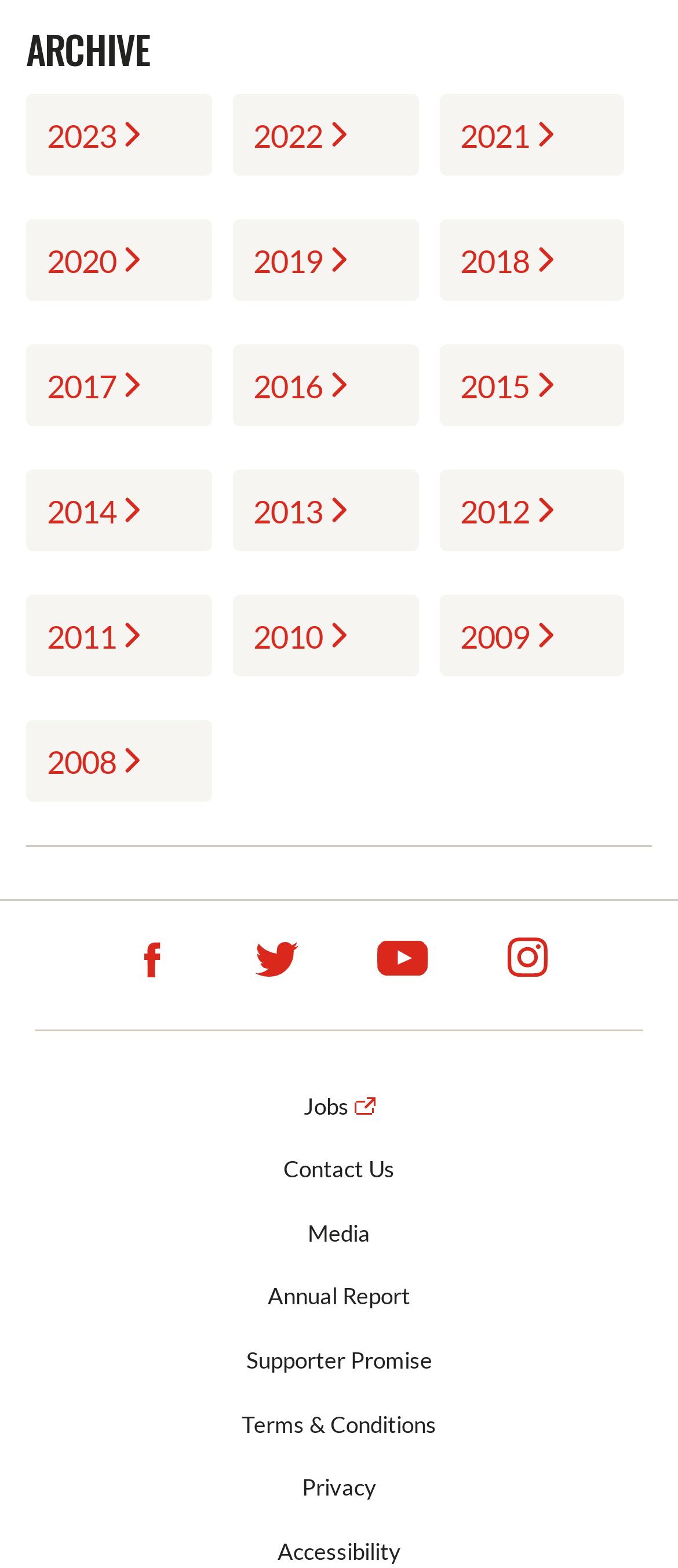Extract the bounding box coordinates for the UI element described by the text: "Supporter Promise". The coordinates should be in the form of [left, top, right, bottom] with values between 0 and 1.

[0.363, 0.847, 0.637, 0.888]